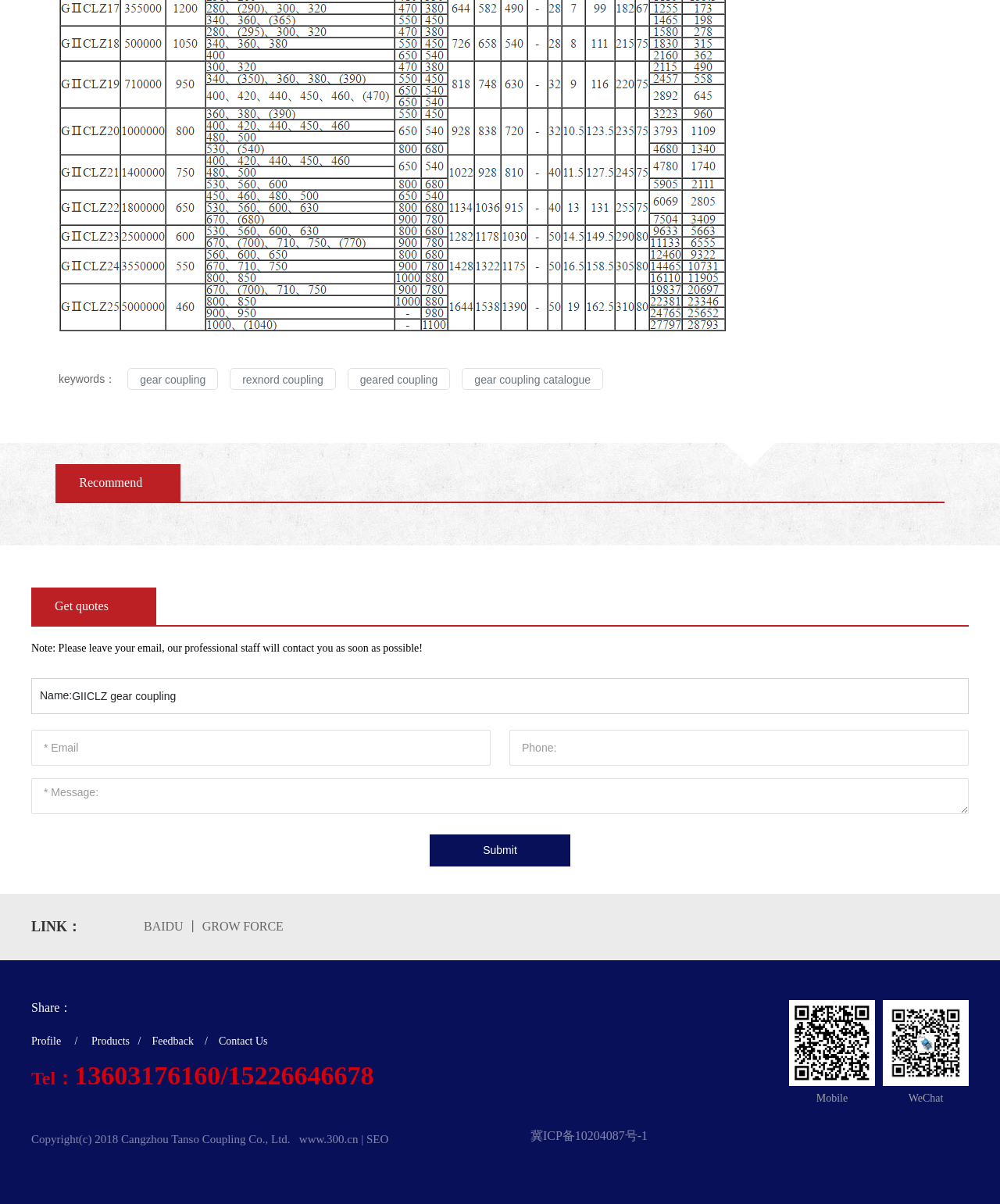Please provide the bounding box coordinates for the UI element as described: "name="e_input-23" placeholder="Phone:"". The coordinates must be four floats between 0 and 1, represented as [left, top, right, bottom].

[0.509, 0.606, 0.969, 0.636]